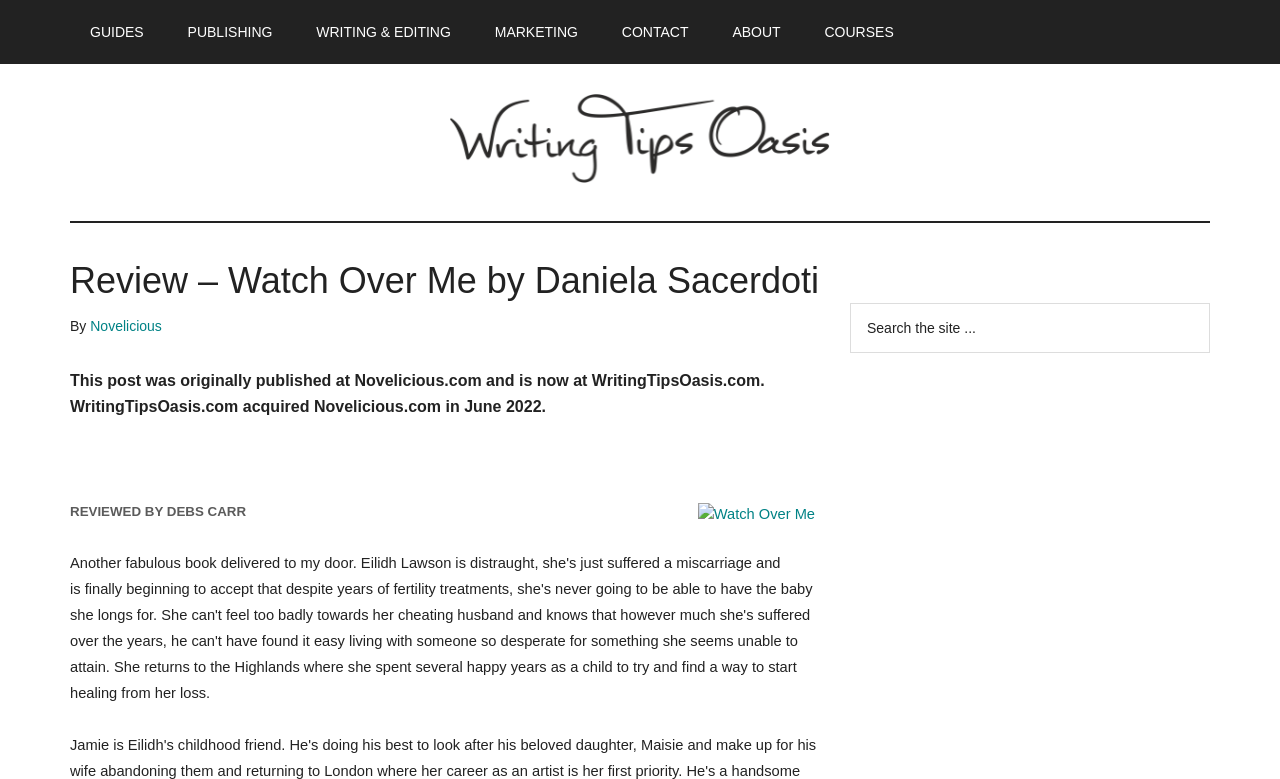What is the name of the website?
Based on the visual content, answer with a single word or a brief phrase.

Writing Tips Oasis